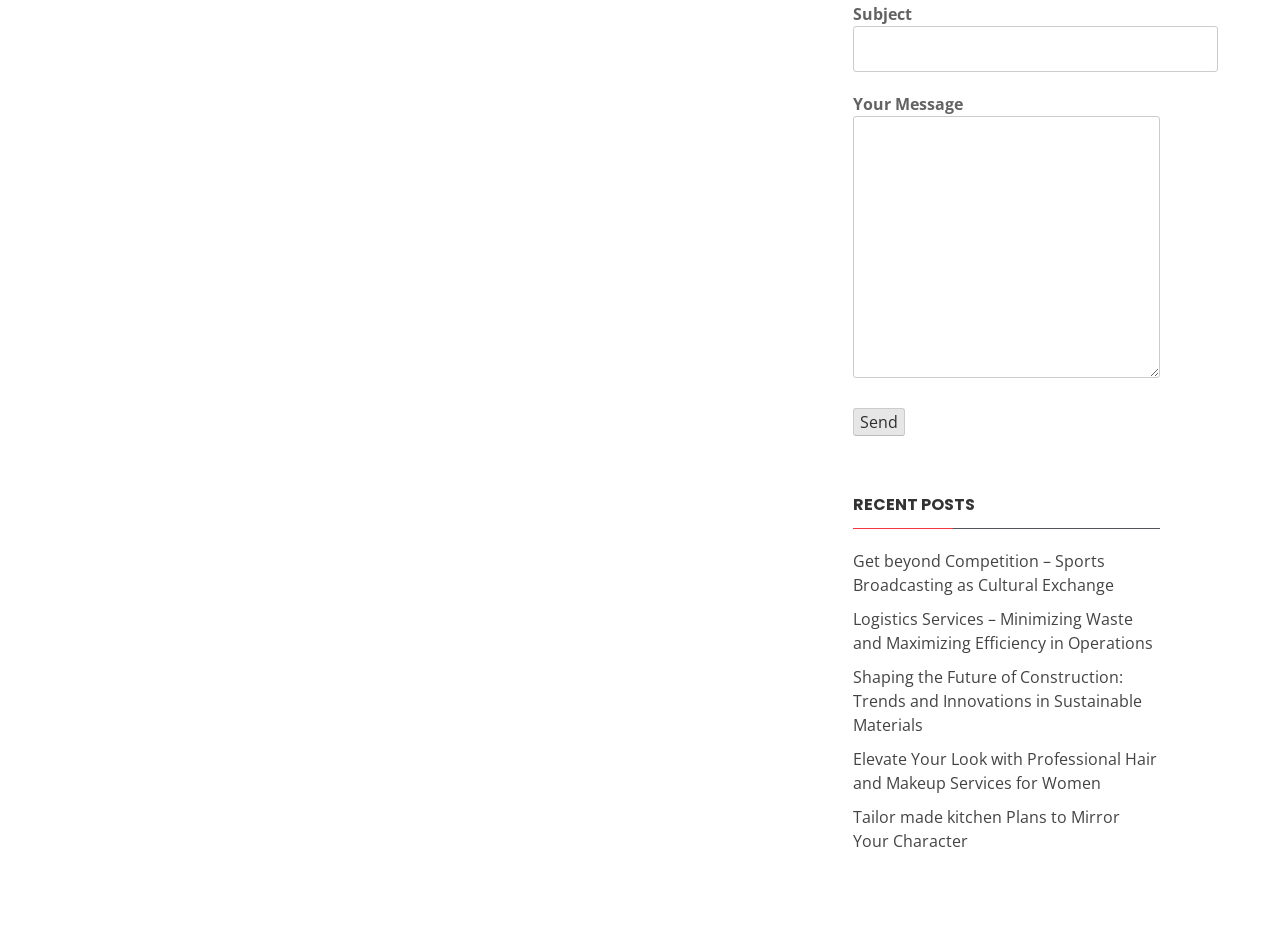Refer to the image and provide an in-depth answer to the question: 
How many links are there under 'RECENT POSTS'?

There are five links listed under the 'RECENT POSTS' heading, each with a different title.